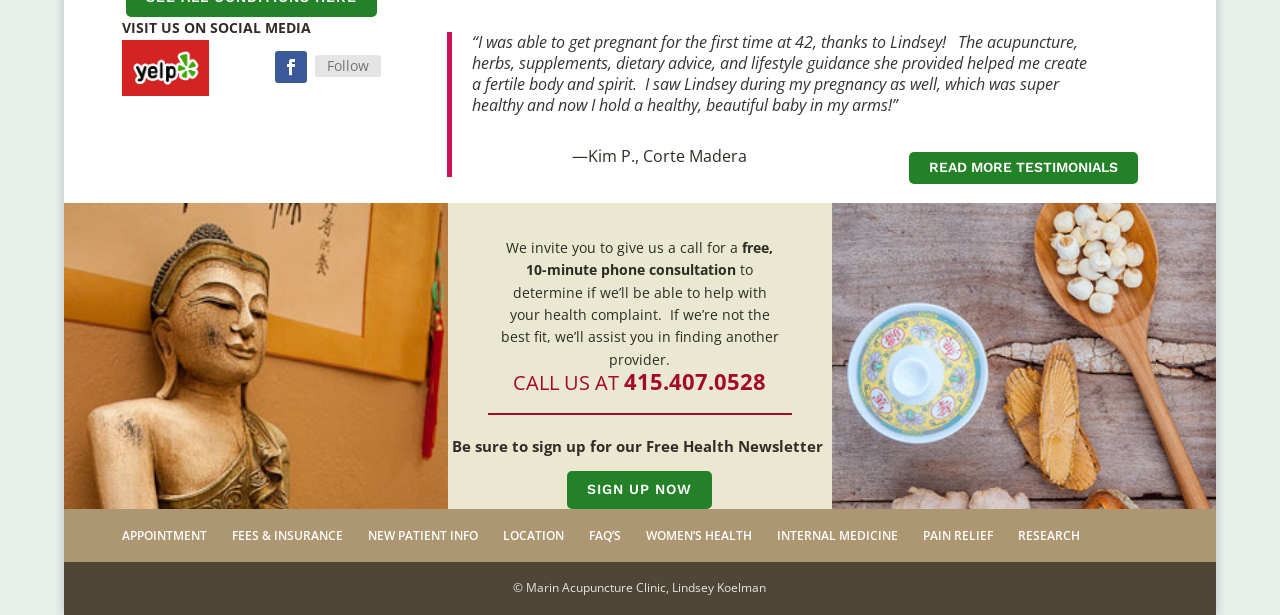What is the clinic's phone number?
Please give a detailed and elaborate answer to the question based on the image.

The phone number can be found in the heading element 'CALL US AT 415.407.0528' which is located at the bottom of the page.